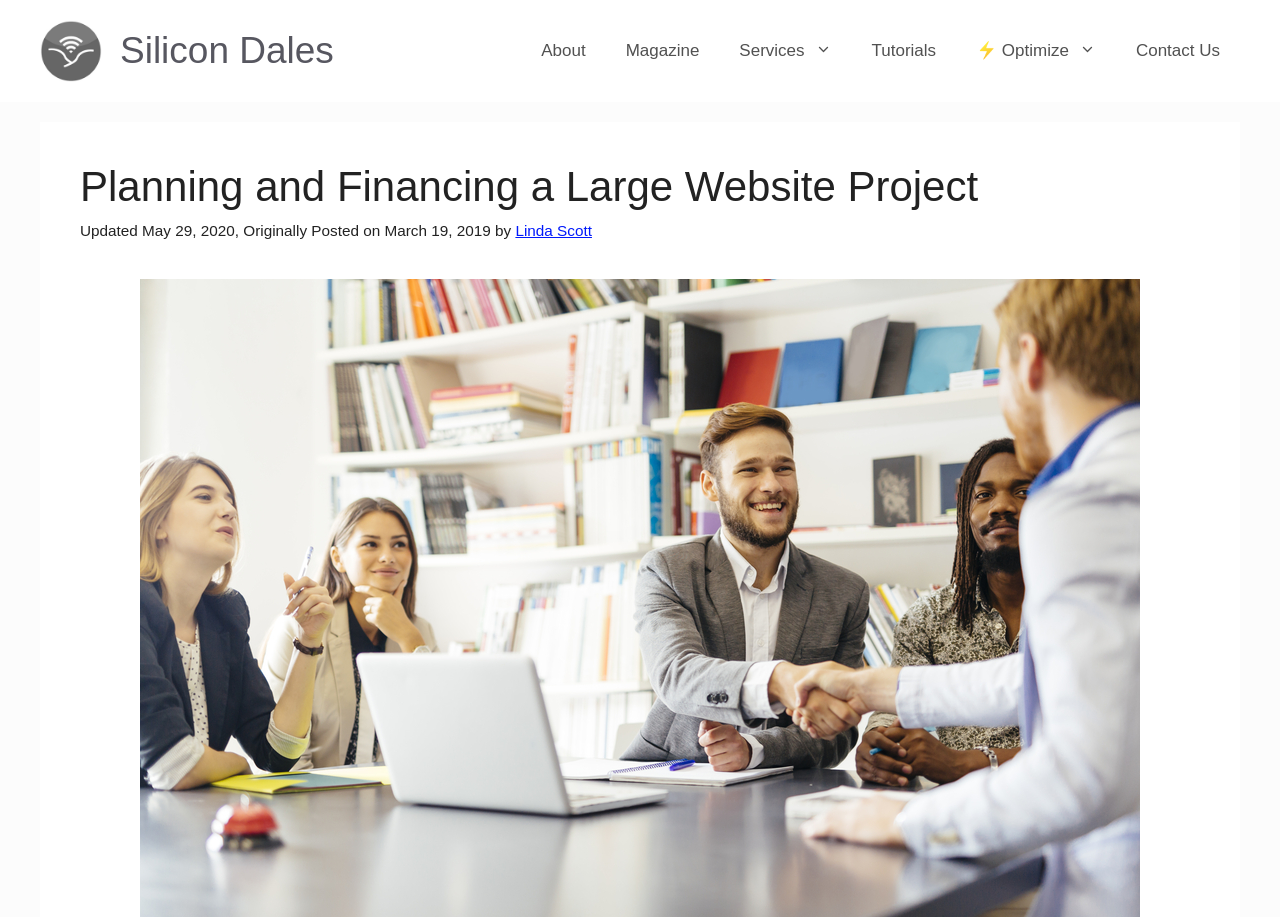What is the name of the company?
Use the image to give a comprehensive and detailed response to the question.

The company name can be found in the banner section at the top of the webpage, where it says 'Site' and has a link to 'Silicon Dales' with an image of the company logo.